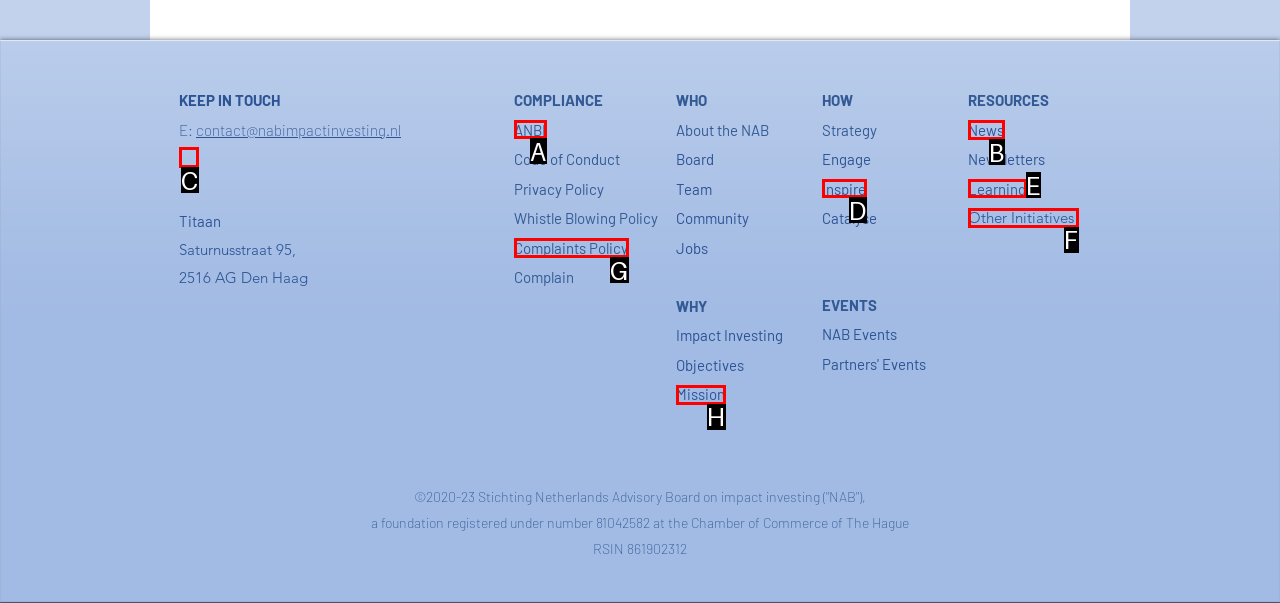Indicate which red-bounded element should be clicked to perform the task: View LinkedIn page Answer with the letter of the correct option.

C